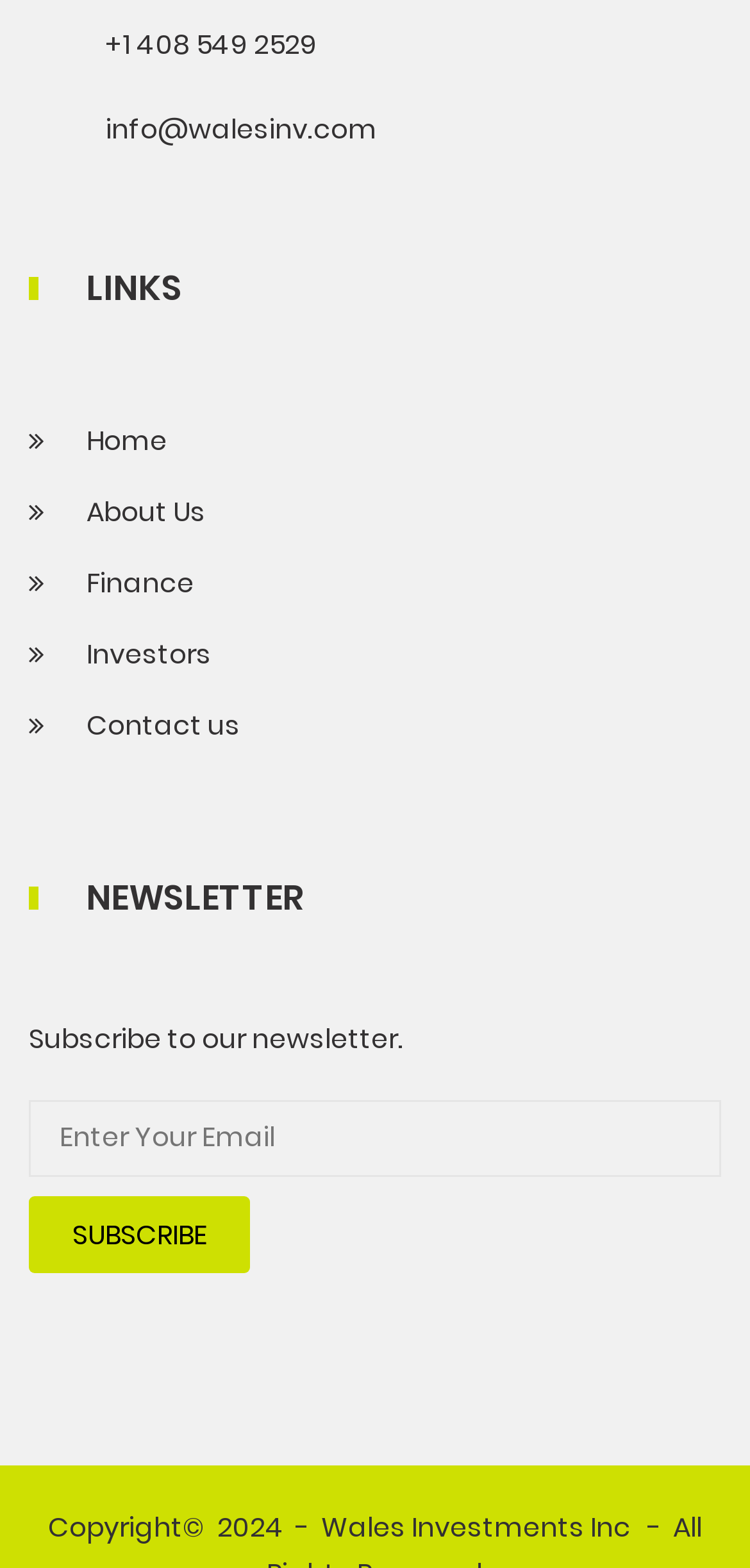Provide the bounding box coordinates of the HTML element this sentence describes: "Contact us".

[0.115, 0.45, 0.321, 0.475]